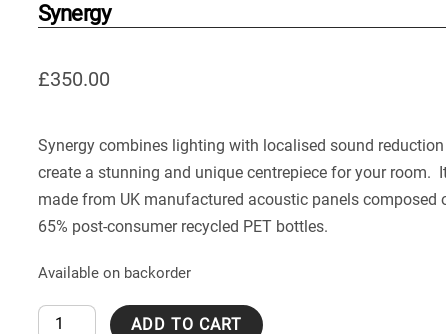Examine the screenshot and answer the question in as much detail as possible: What percentage of post-consumer recycled PET bottles is used in Synergy?

According to the caption, the product Synergy incorporates 65% post-consumer recycled PET bottles, emphasizing its eco-friendly design and commitment to sustainability.